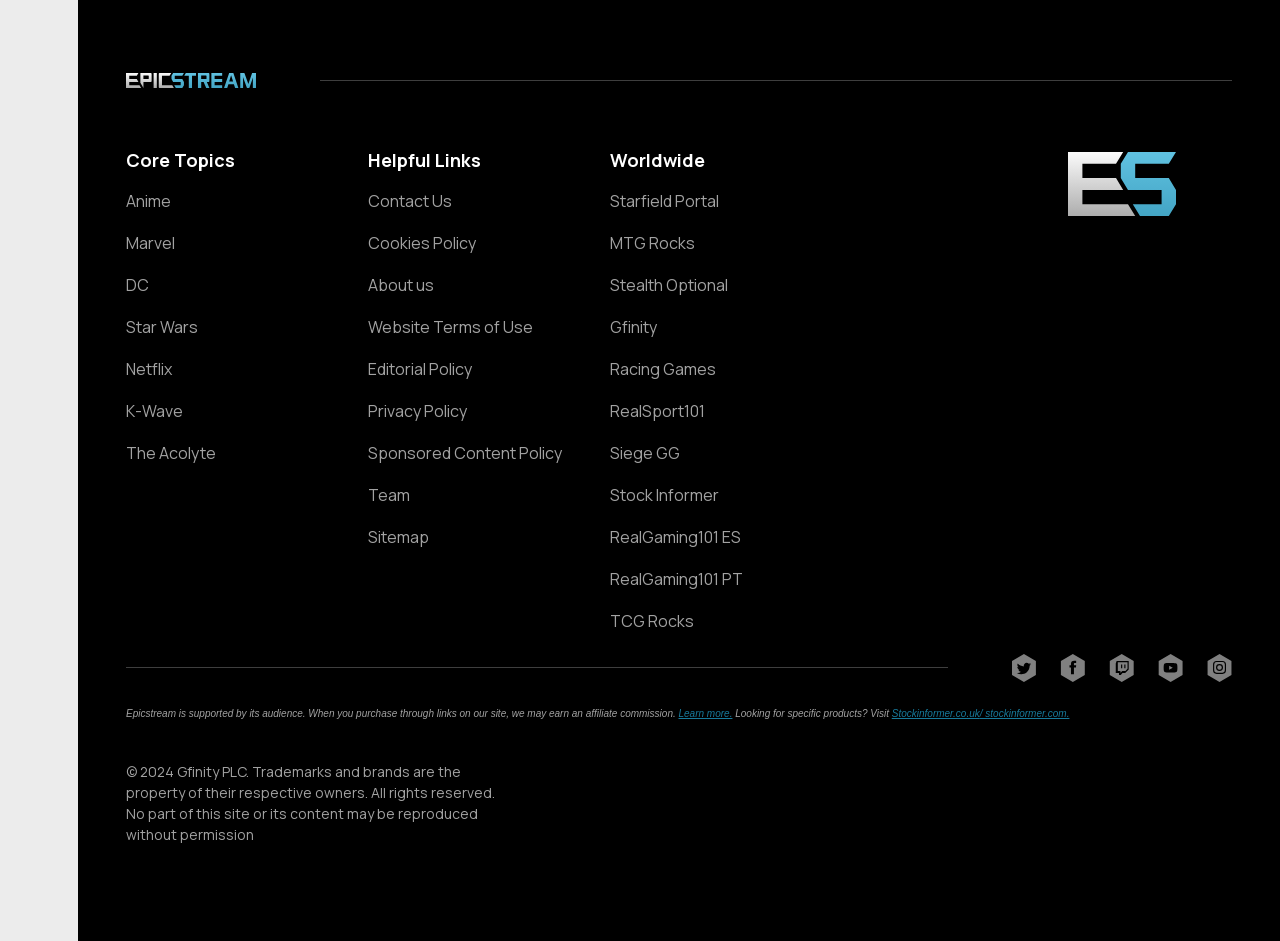How many core topics are listed?
Answer the question in a detailed and comprehensive manner.

I counted the number of links under the 'Core Topics' heading, which are Anime, Marvel, DC, Star Wars, Netflix, K-Wave, and The Acolyte, totaling 7 core topics.